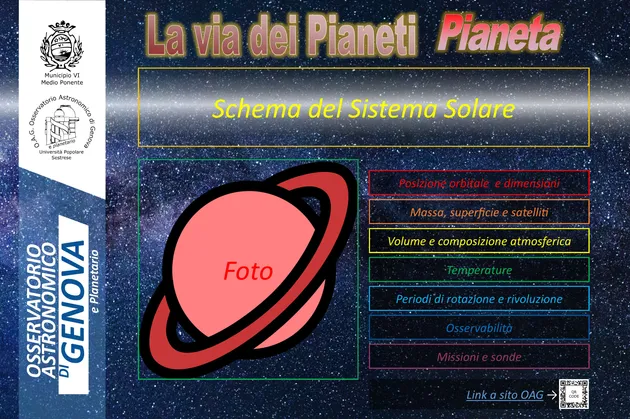What is the purpose of the image?
Make sure to answer the question with a detailed and comprehensive explanation.

The text above the planet reads 'Schema del Sistema Solare', indicating the purpose of the image as a schematic representation of the Solar System.